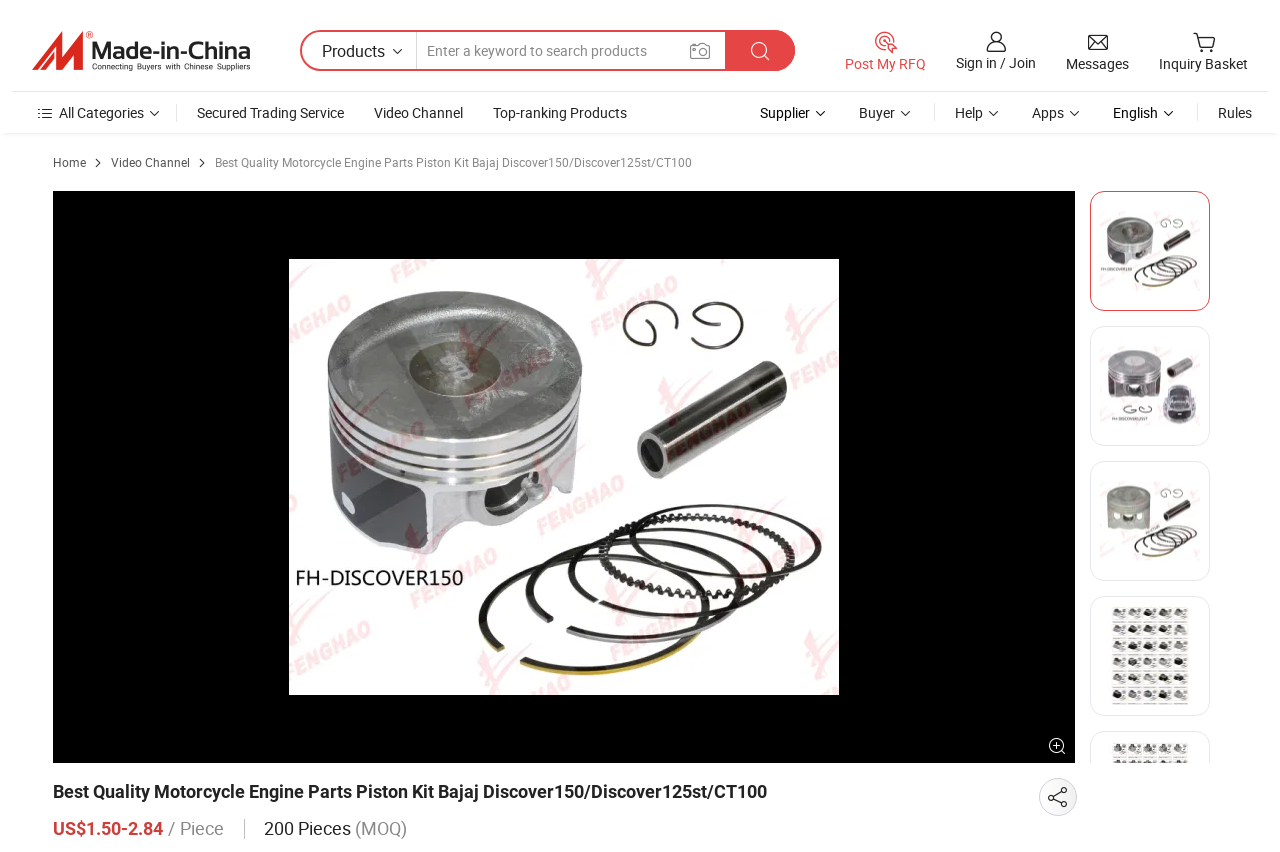Identify the bounding box coordinates of the region I need to click to complete this instruction: "Sign in".

[0.747, 0.062, 0.779, 0.085]